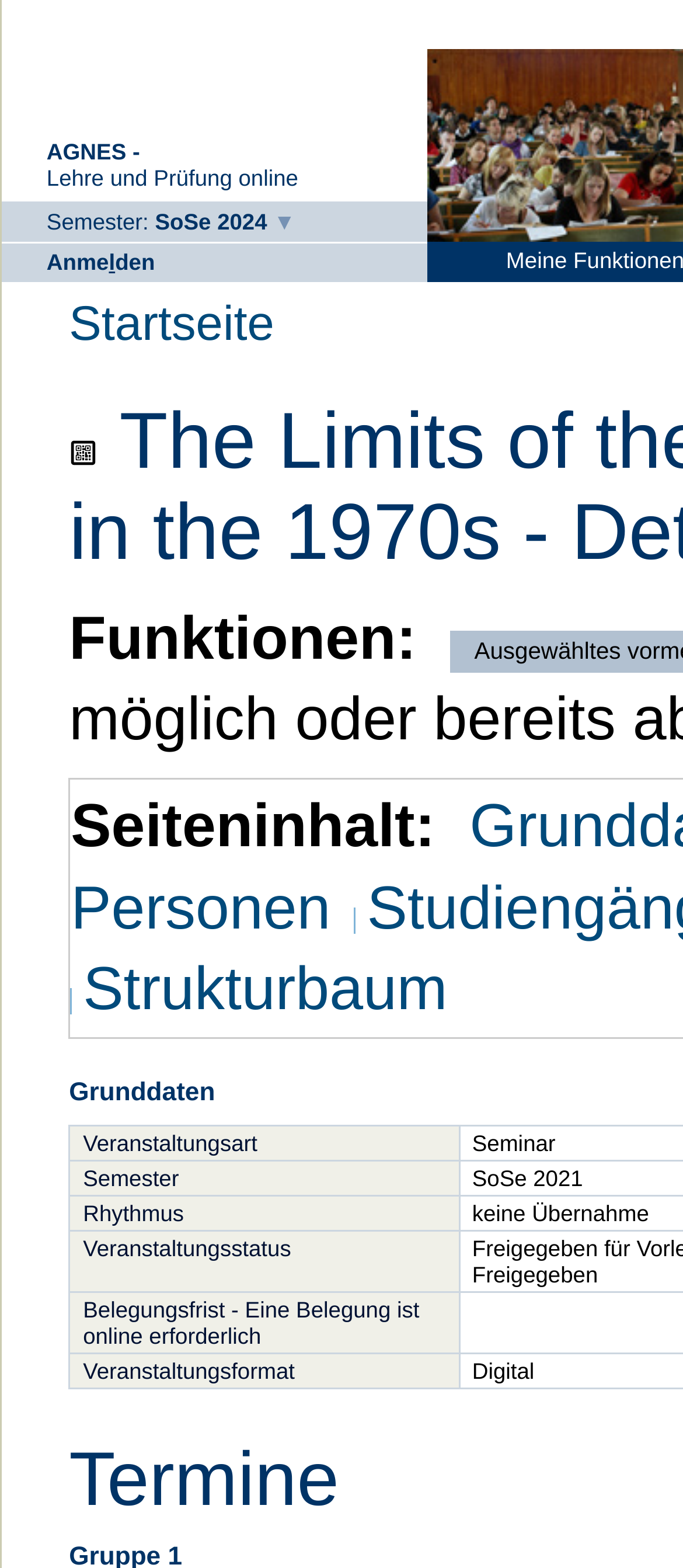Please reply with a single word or brief phrase to the question: 
What is the current semester?

SoSe 2024